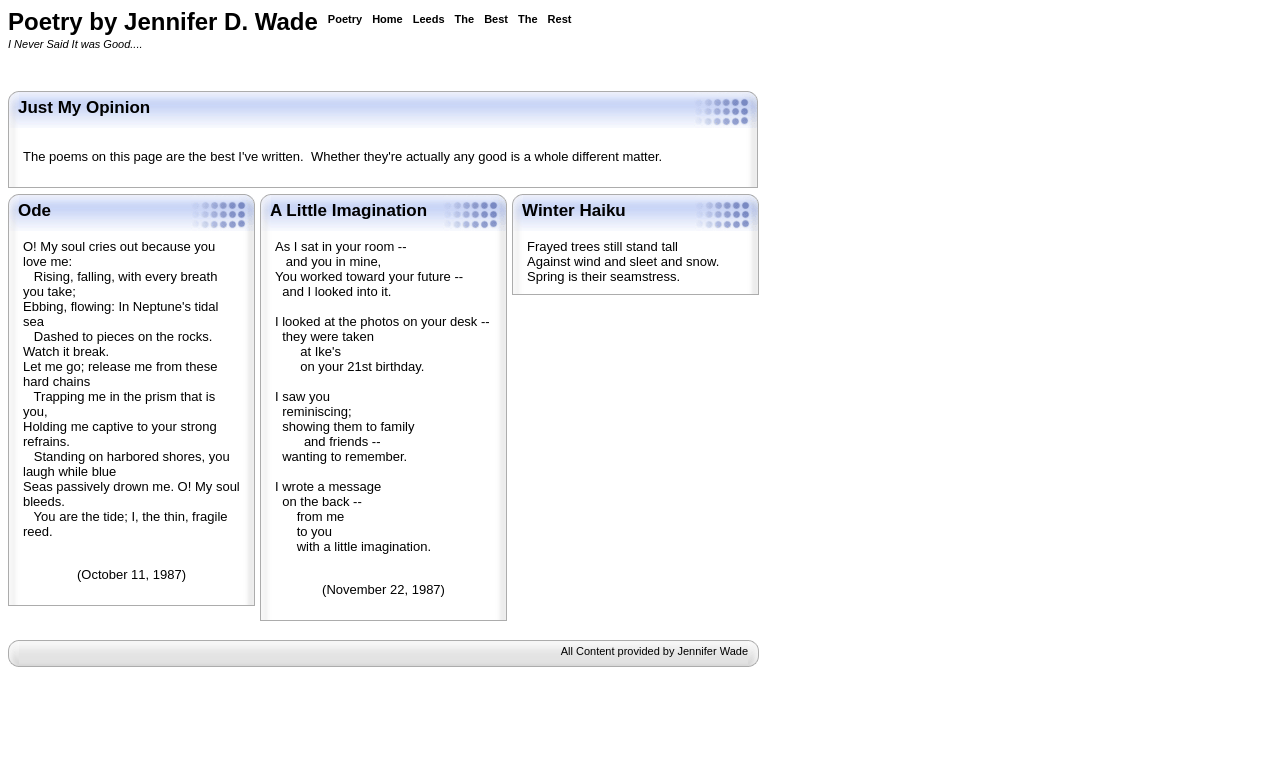What is the date of the poem 'Ode'?
Ensure your answer is thorough and detailed.

I found the date 'October 11, 1987' at the end of the poem 'Ode', which indicates the date when the poem was written.